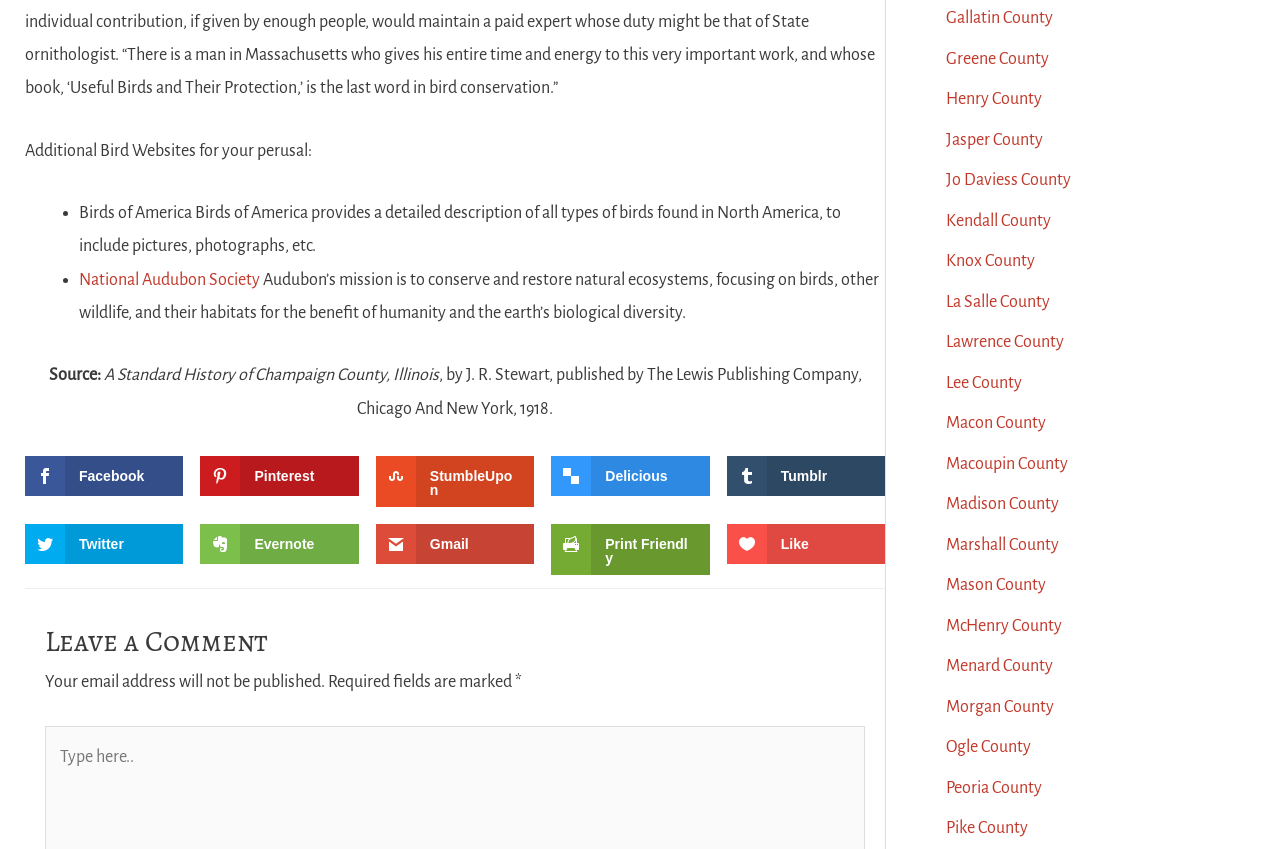Identify the bounding box coordinates of the clickable region required to complete the instruction: "Go to the Gallatin County webpage". The coordinates should be given as four float numbers within the range of 0 and 1, i.e., [left, top, right, bottom].

[0.739, 0.011, 0.823, 0.032]